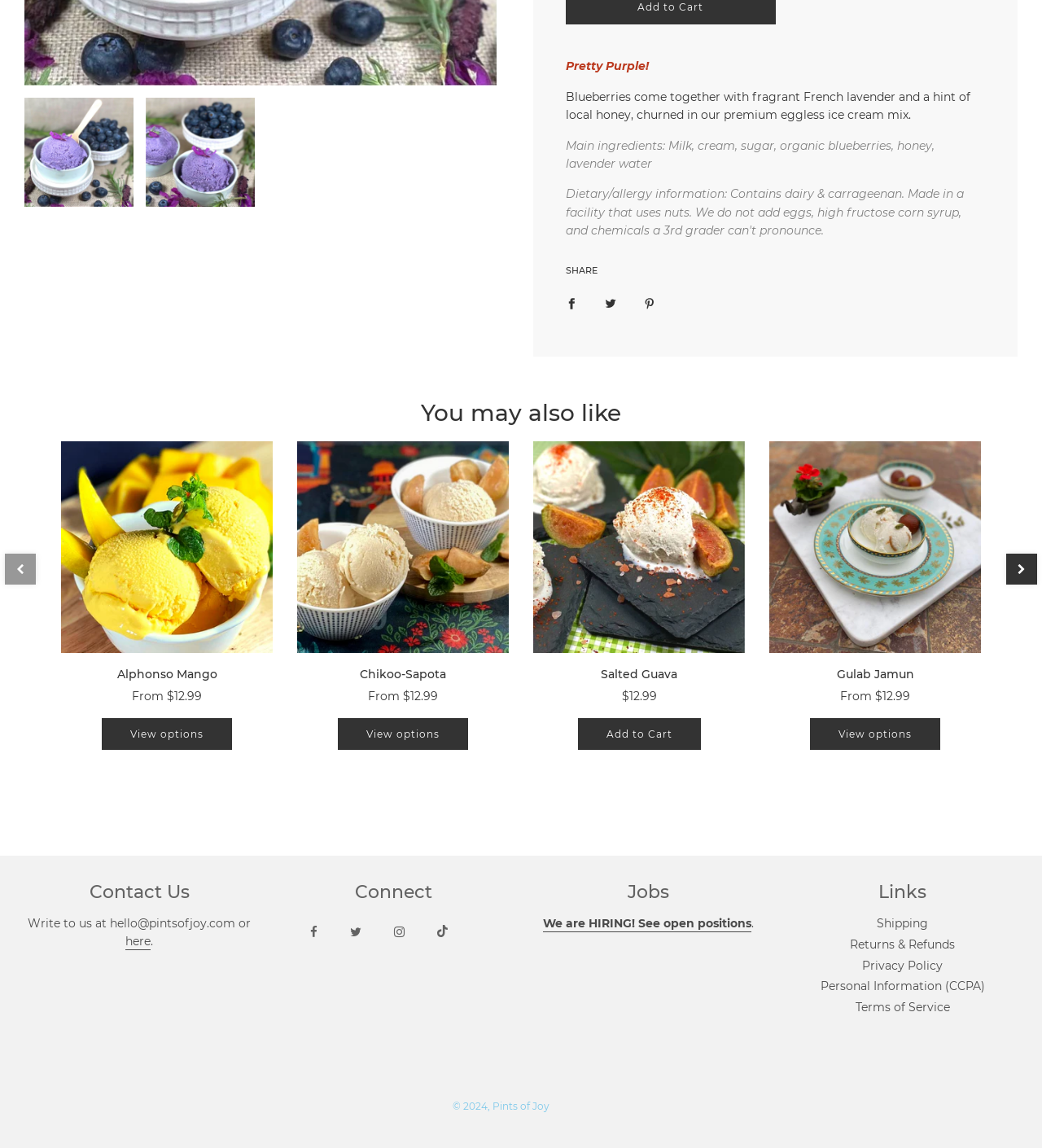Determine the bounding box coordinates for the UI element with the following description: "parent_node: SHARE aria-label="Share on Facebook"". The coordinates should be four float numbers between 0 and 1, represented as [left, top, right, bottom].

[0.531, 0.245, 0.566, 0.282]